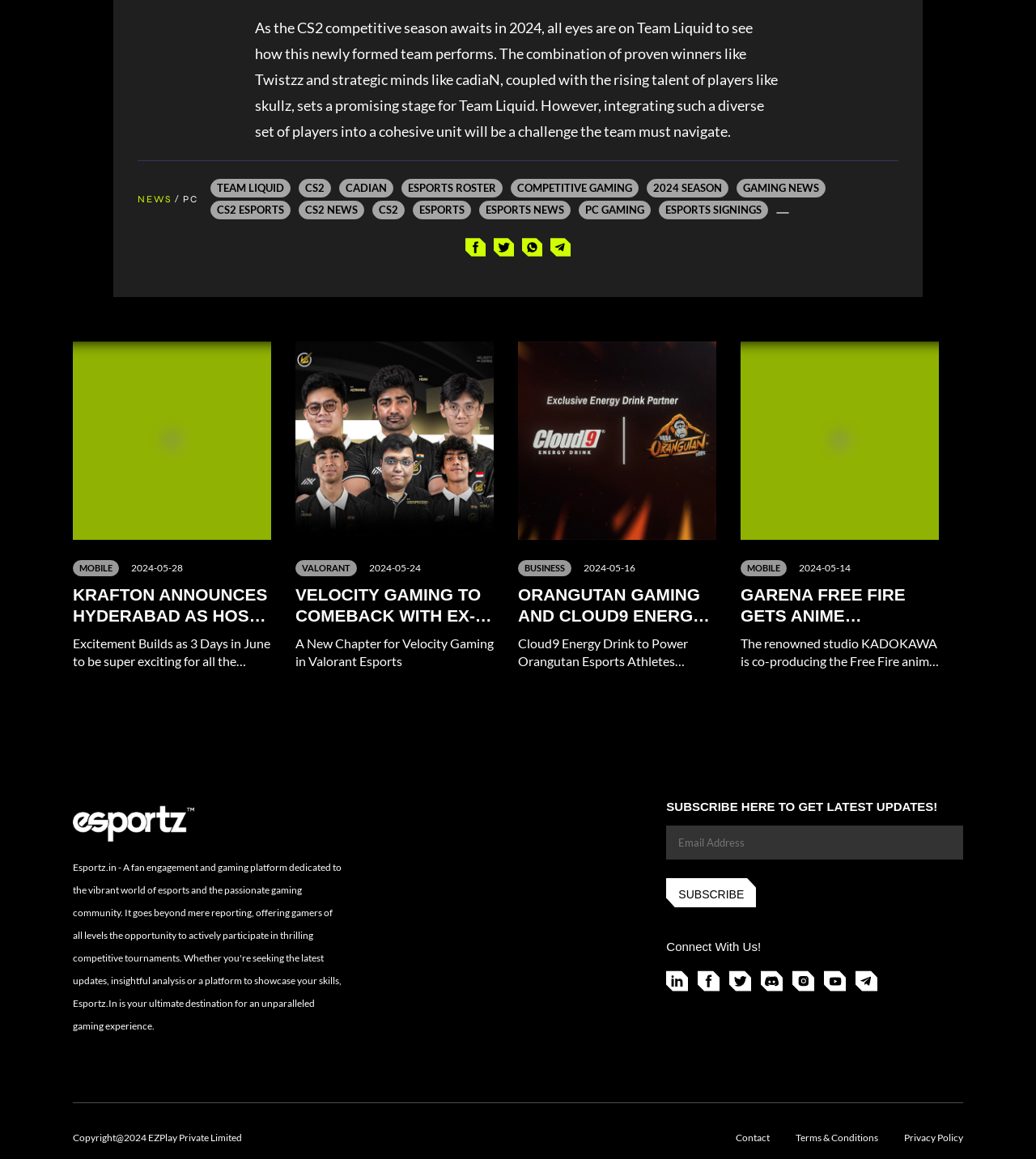Locate the bounding box coordinates of the area you need to click to fulfill this instruction: 'Check out the article about Garena Free Fire'. The coordinates must be in the form of four float numbers ranging from 0 to 1: [left, top, right, bottom].

[0.715, 0.504, 0.906, 0.54]